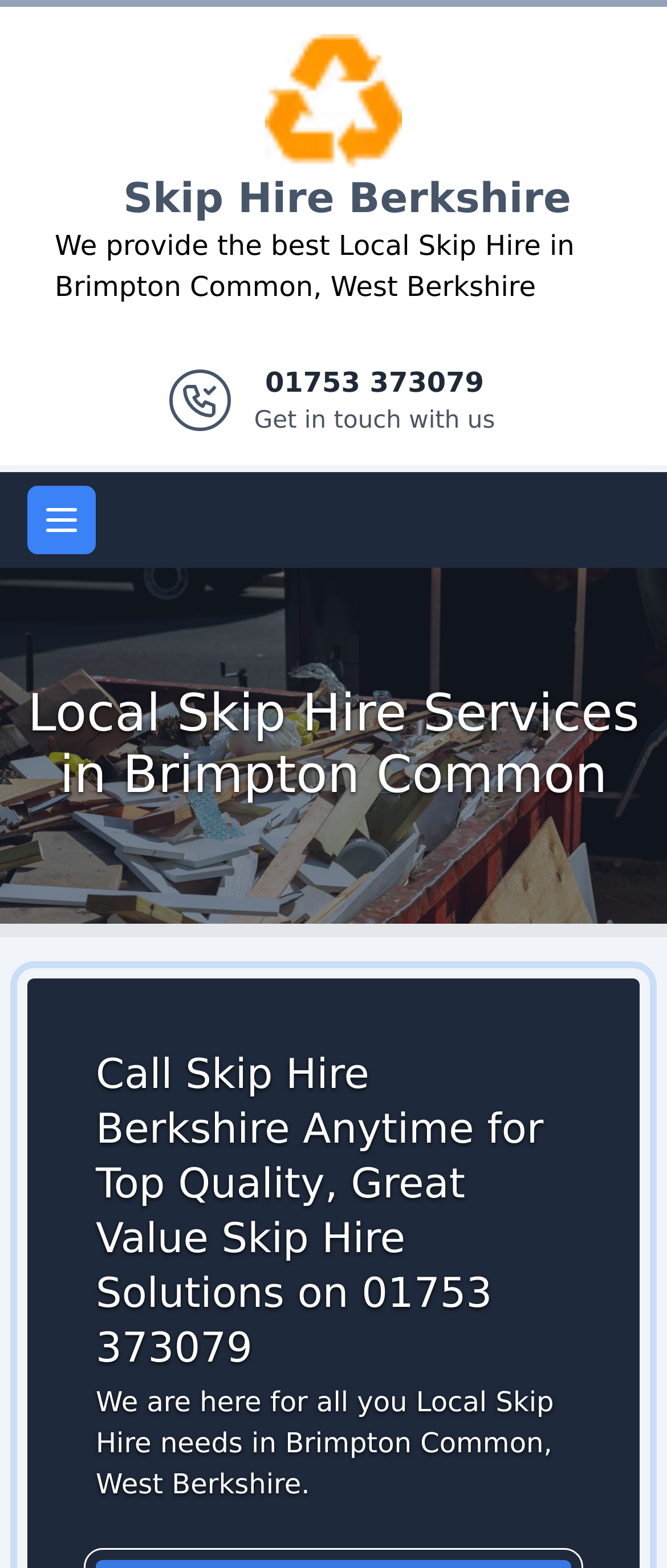Provide an in-depth caption for the contents of the webpage.

The webpage is about Local Skip Hire services in Brimpton Common, West Berkshire, provided by Skip Hire Berkshire. At the top, there is a banner with the company's logo, which is an image, and a link to the company's website. Below the logo, there is a brief description of the company's services, stating that they provide the best Local Skip Hire in Brimpton Common, West Berkshire.

To the right of the description, there is an image, and next to it, a link with the company's phone number, 01753 373079, encouraging visitors to get in touch. There is also a button to open the main menu, located on the top left.

Below the banner, there is a heading that reads "Local Skip Hire Services in Brimpton Common", accompanied by a large image that spans the entire width of the page. 

Further down, there is another heading that invites visitors to call Skip Hire Berkshire anytime for top-quality skip hire solutions, again providing the phone number 01753 373079. Below this heading, there is a paragraph of text that reassures visitors that the company is available to meet all their Local Skip Hire needs in Brimpton Common, West Berkshire.

In total, there are three images on the page, including the company's logo, and several links and buttons that allow visitors to navigate the site and get in touch with the company.